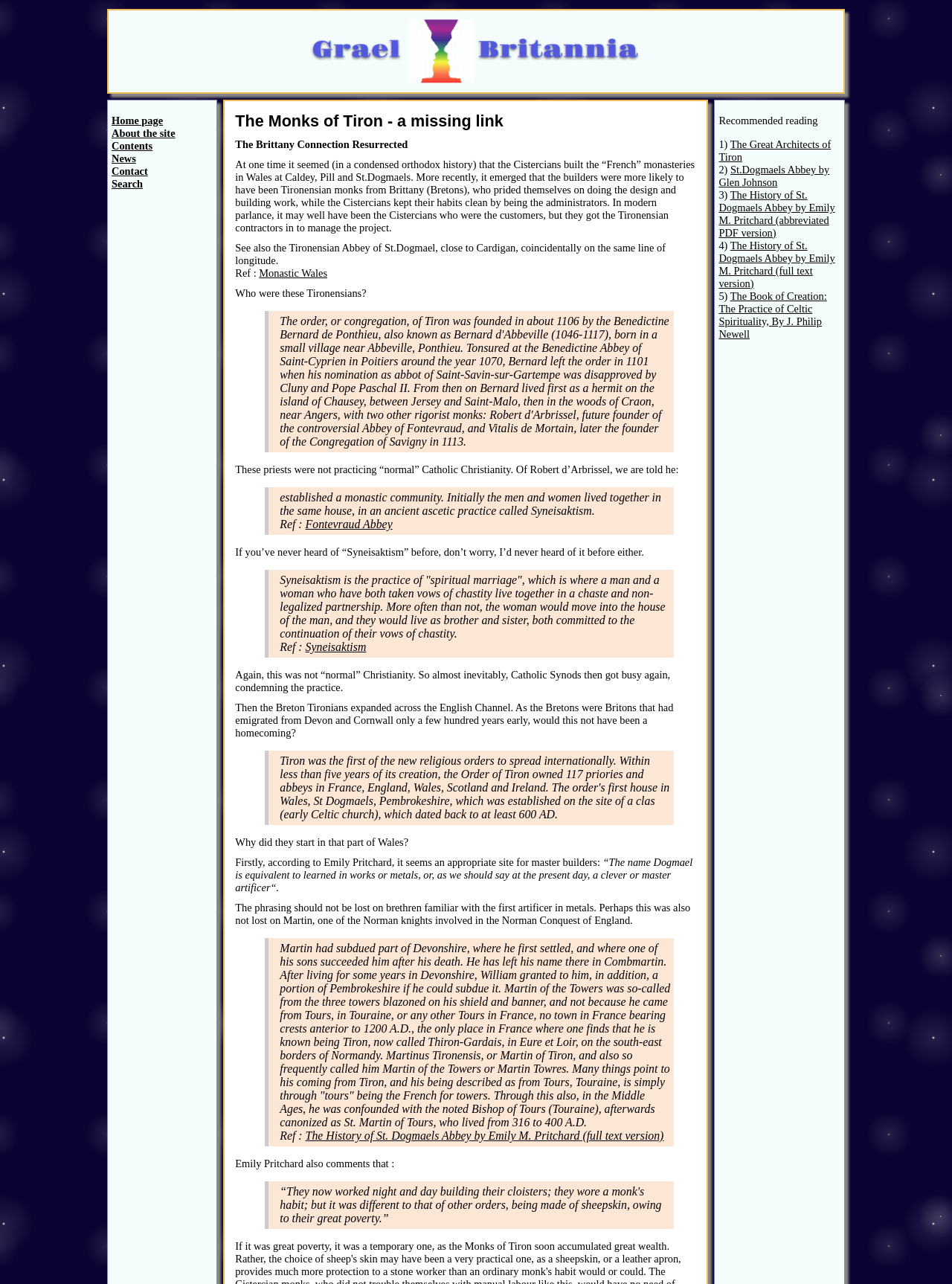Determine the bounding box coordinates of the region that needs to be clicked to achieve the task: "Check out 'The Book of Creation: The Practice of Celtic Spirituality, By J. Philip Newell'".

[0.755, 0.226, 0.868, 0.265]